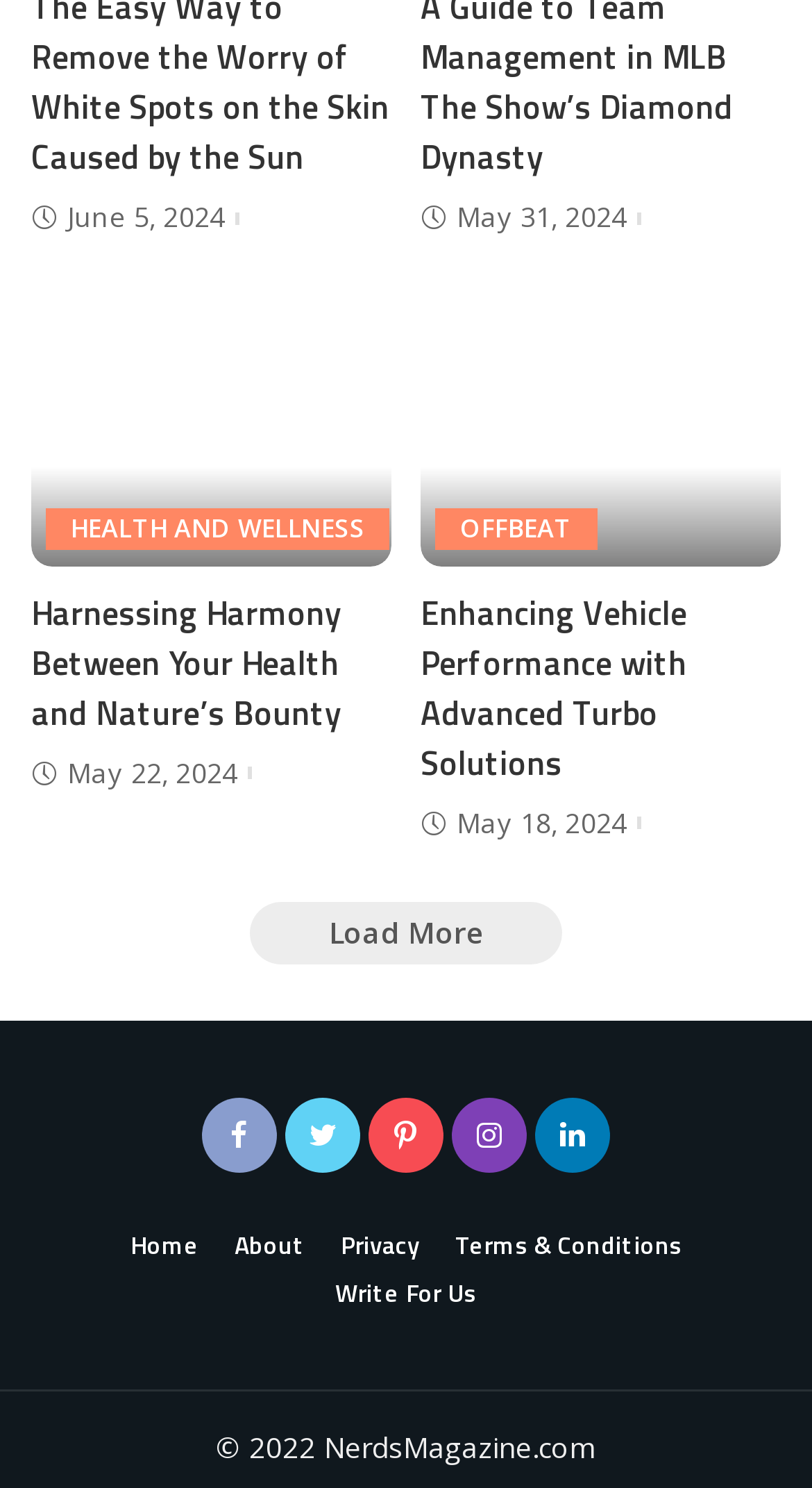Identify the bounding box for the UI element specified in this description: "Technology". The coordinates must be four float numbers between 0 and 1, formatted as [left, top, right, bottom].

None